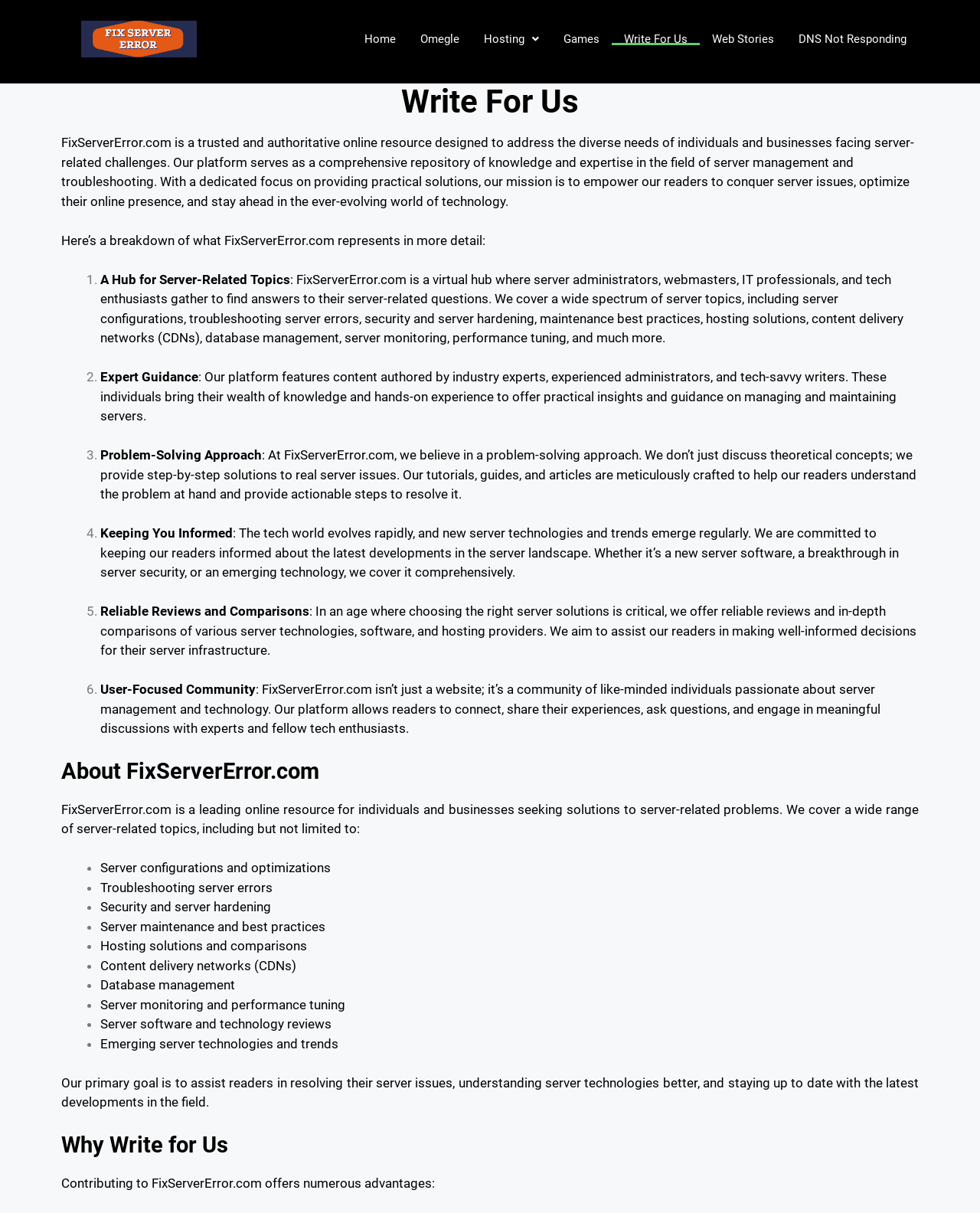Locate the UI element described by DNS Not Responding in the provided webpage screenshot. Return the bounding box coordinates in the format (top-left x, top-left y, bottom-right x, bottom-right y), ensuring all values are between 0 and 1.

[0.802, 0.027, 0.938, 0.037]